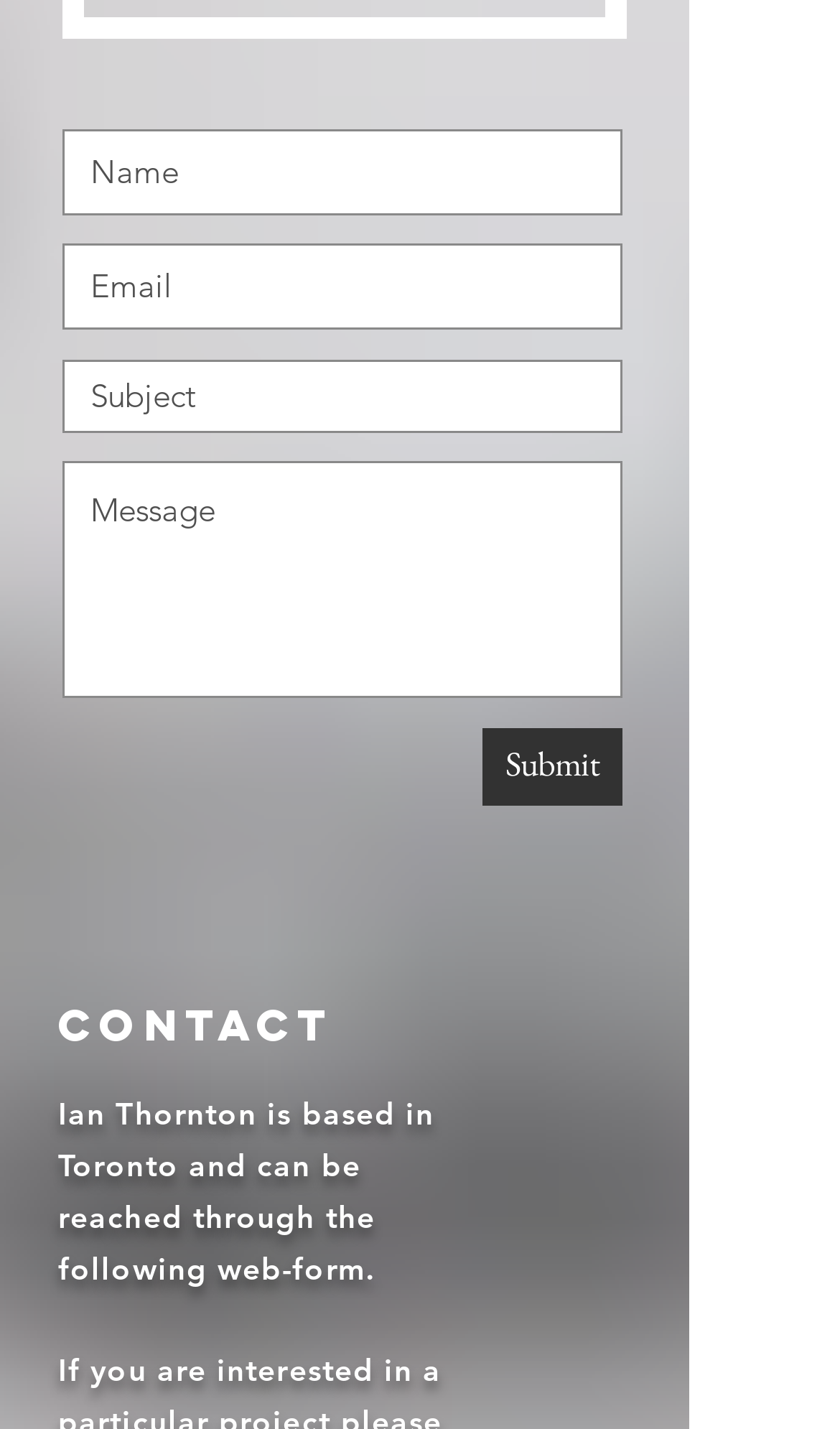Please provide a comprehensive answer to the question below using the information from the image: What is the position of the 'Submit' button?

Based on the bounding box coordinates, the 'Submit' button has a y1 value of 0.509, which is greater than the y1 values of the textboxes, indicating that it is positioned below them.